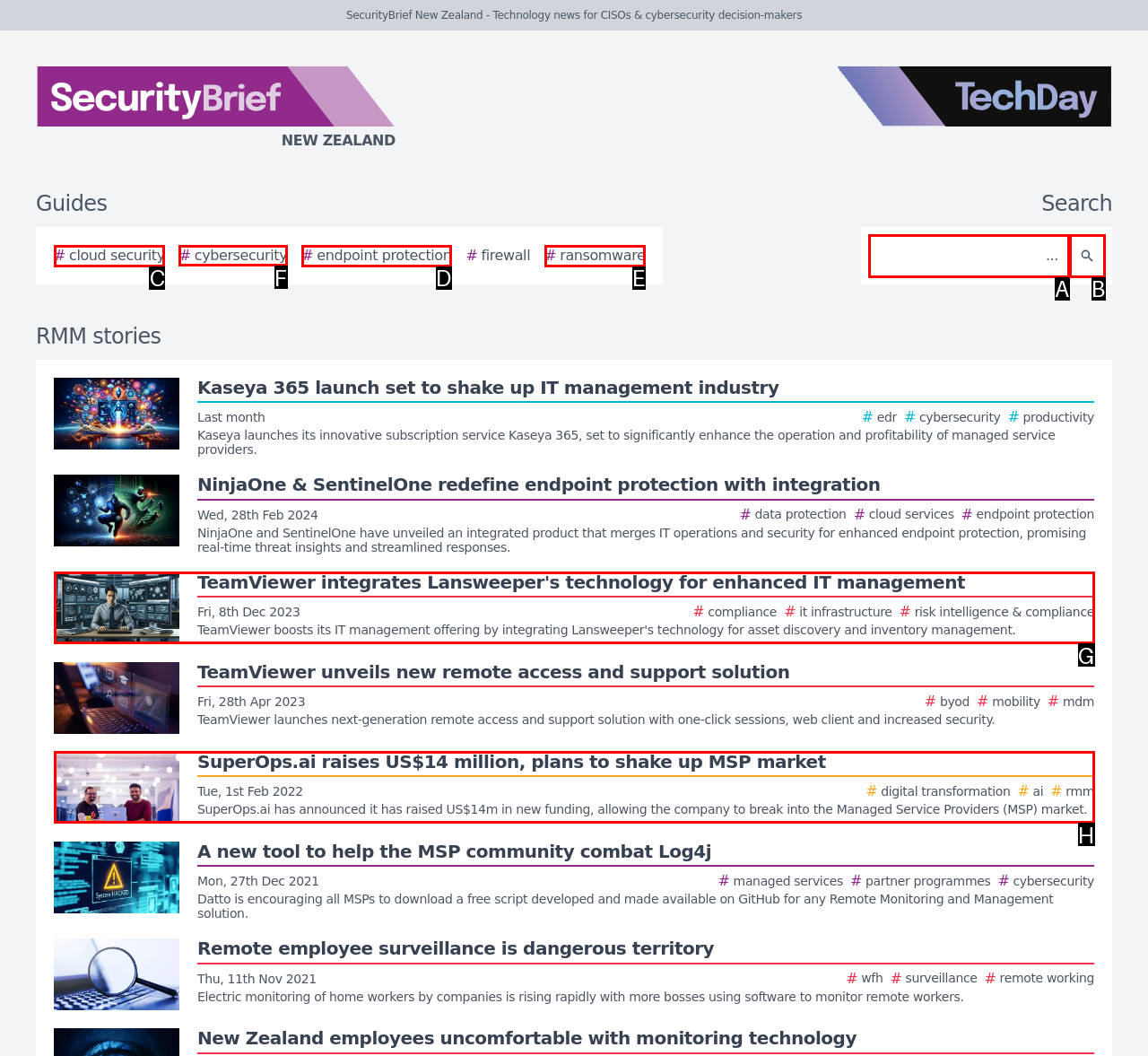Identify the letter of the UI element you need to select to accomplish the task: Click on cybersecurity link.
Respond with the option's letter from the given choices directly.

F